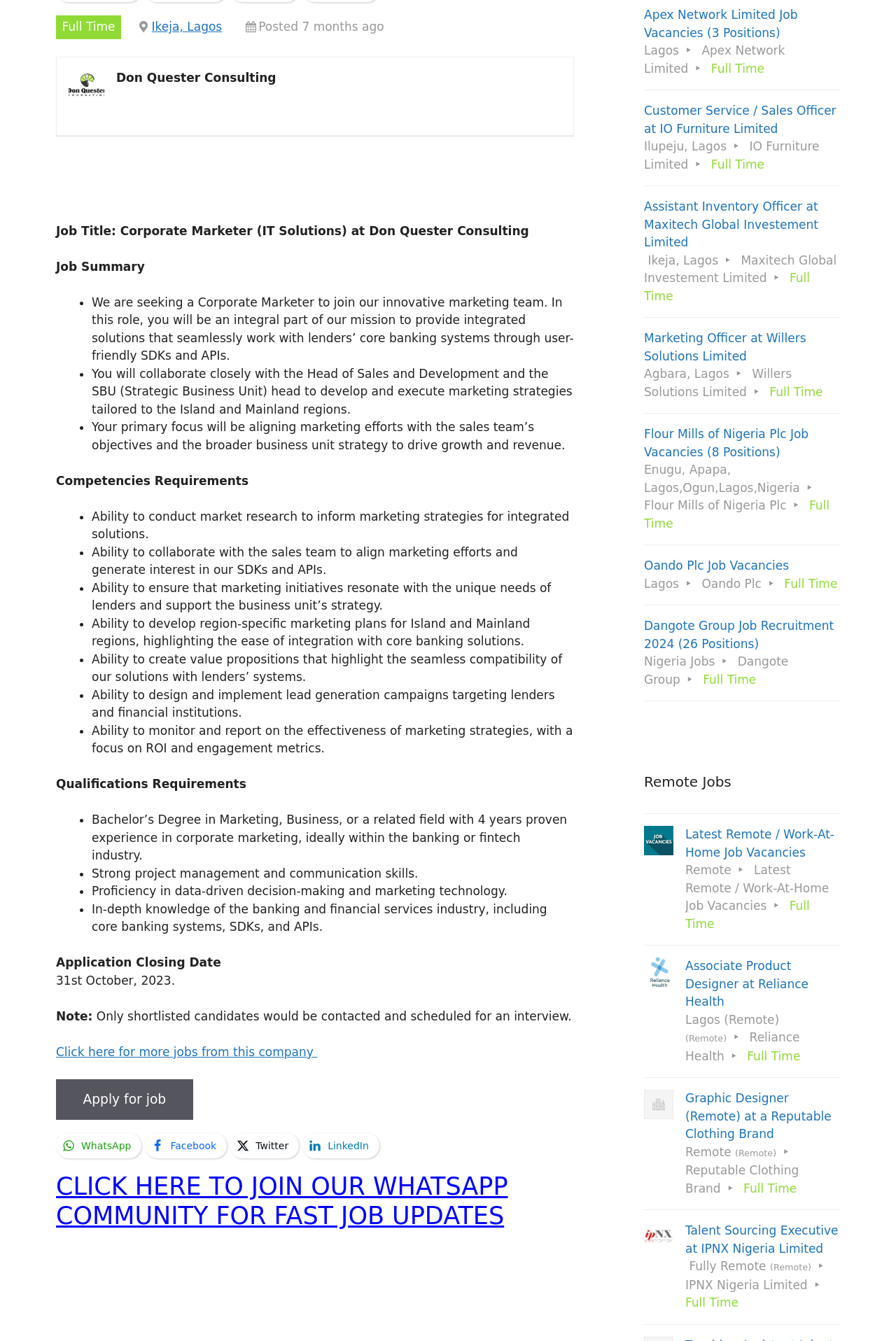Determine the bounding box for the HTML element described here: "value="Apply for job"". The coordinates should be given as [left, top, right, bottom] with each number being a float between 0 and 1.

[0.062, 0.805, 0.215, 0.835]